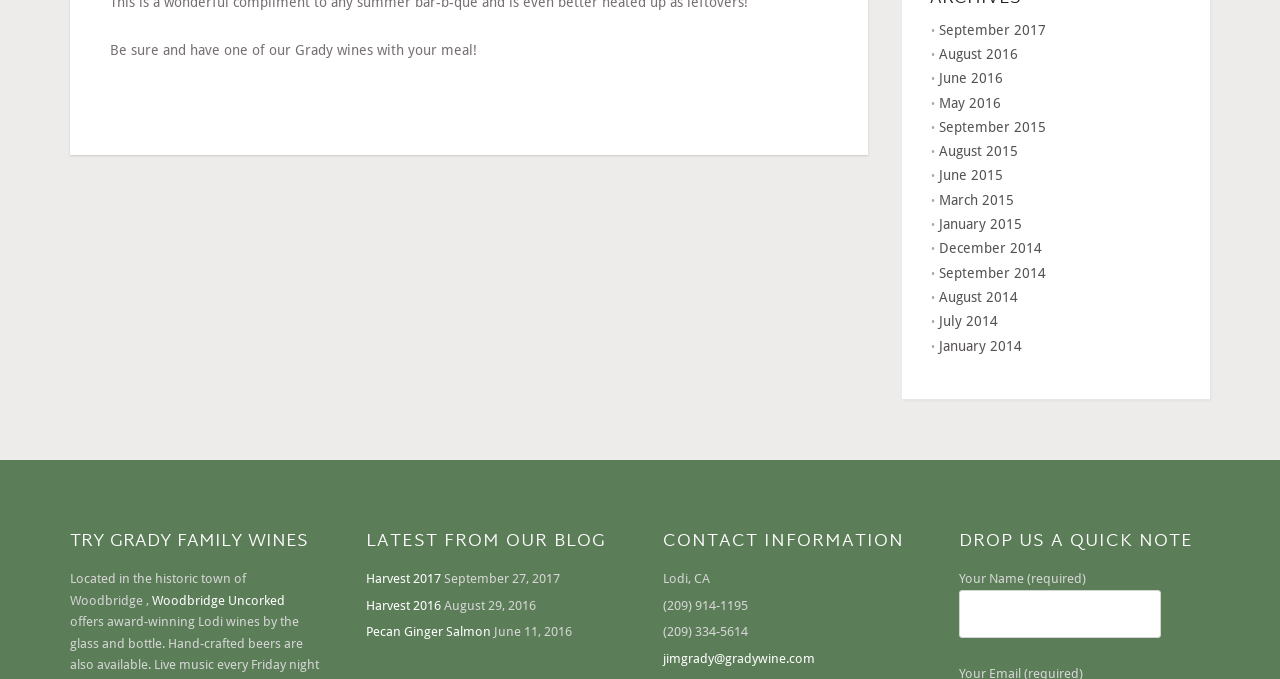Extract the bounding box coordinates for the described element: "jimgrady@gradywine.com". The coordinates should be represented as four float numbers between 0 and 1: [left, top, right, bottom].

[0.518, 0.958, 0.637, 0.98]